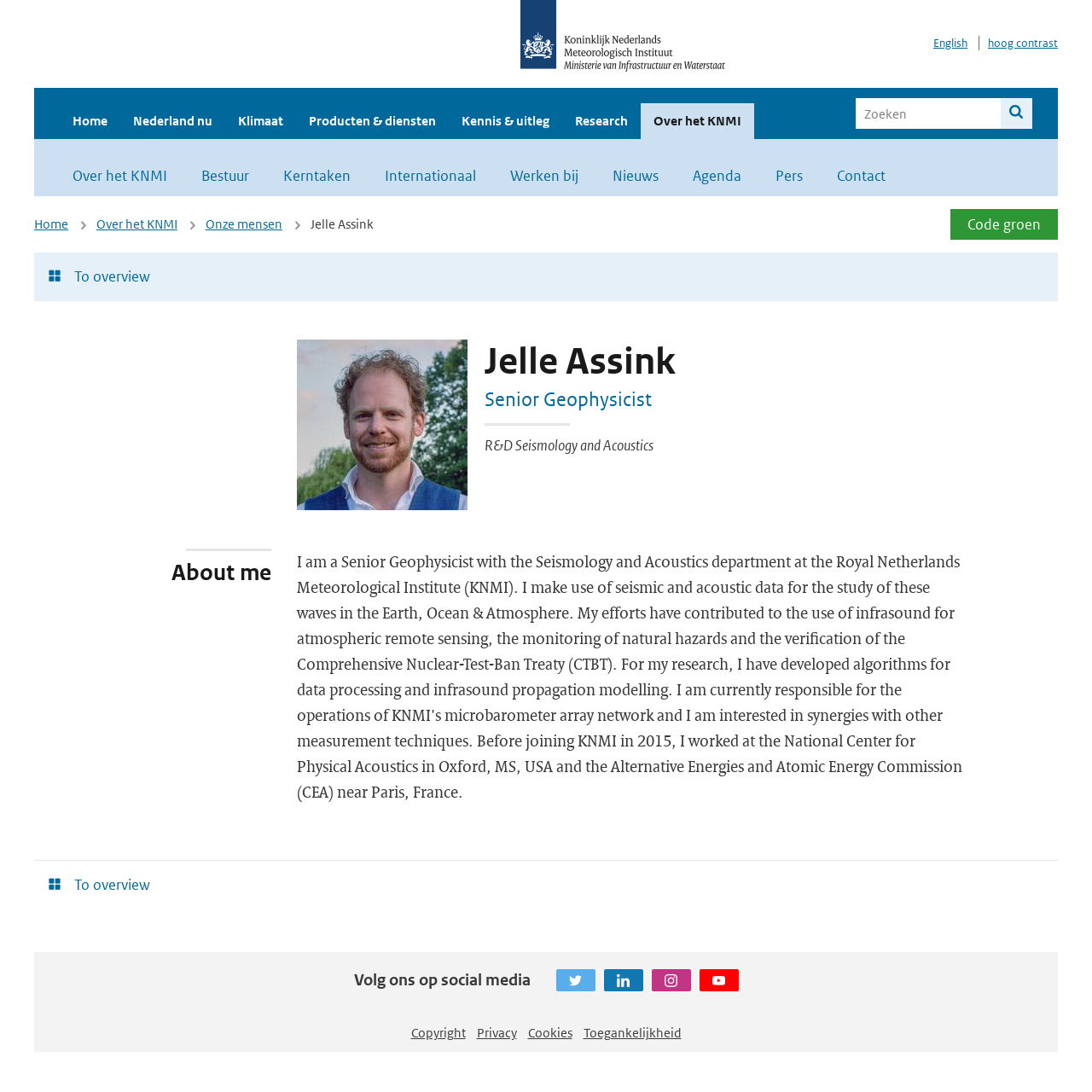Please provide a detailed answer to the question below by examining the image:
What is Jelle Assink's profession?

I found the profession 'Senior Geophysicist' mentioned below the name 'Jelle Assink' on the webpage, which suggests that Jelle Assink is a Senior Geophysicist.